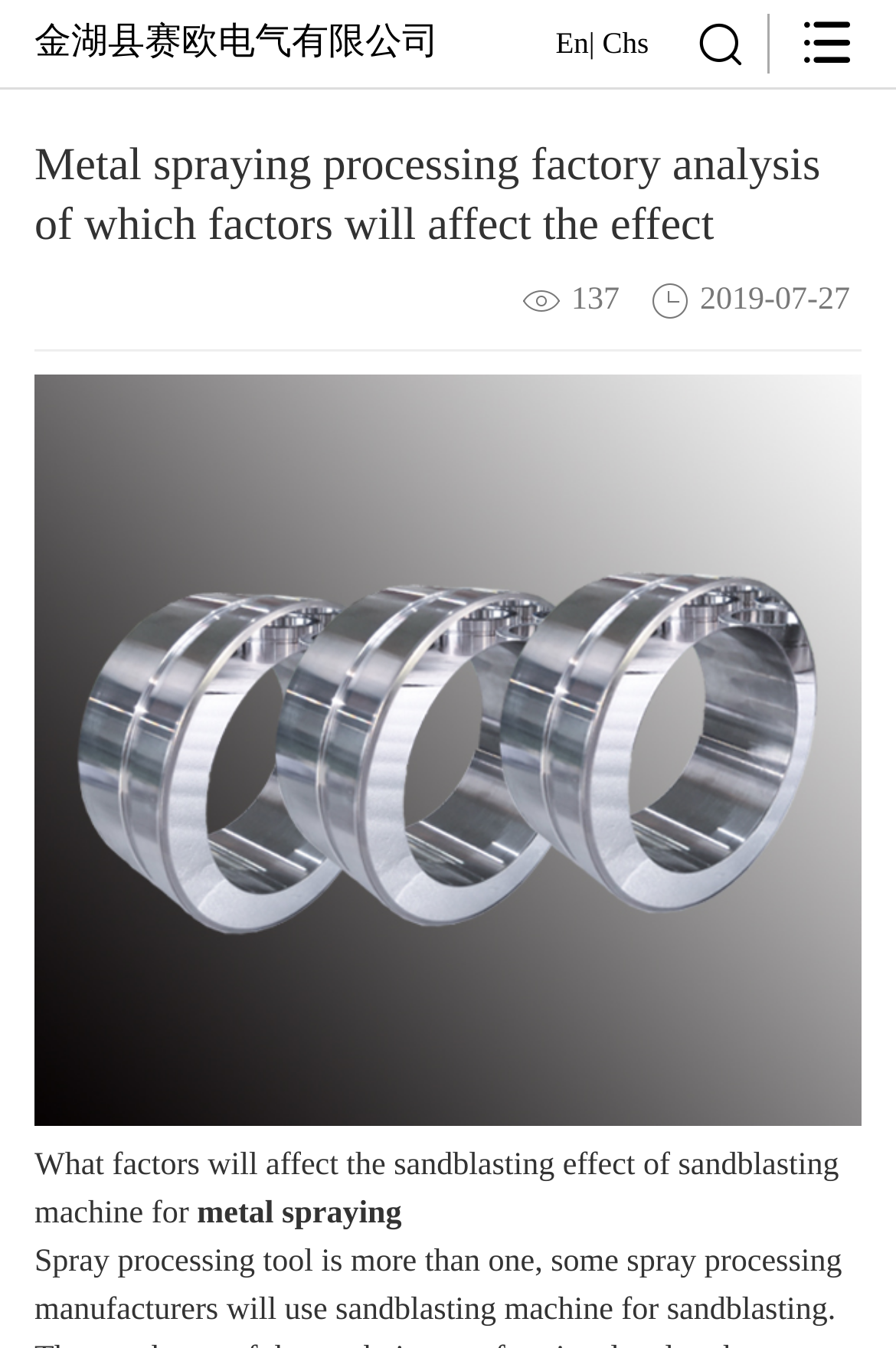Identify and generate the primary title of the webpage.

Metal spraying processing factory analysis of which factors will affect the effect